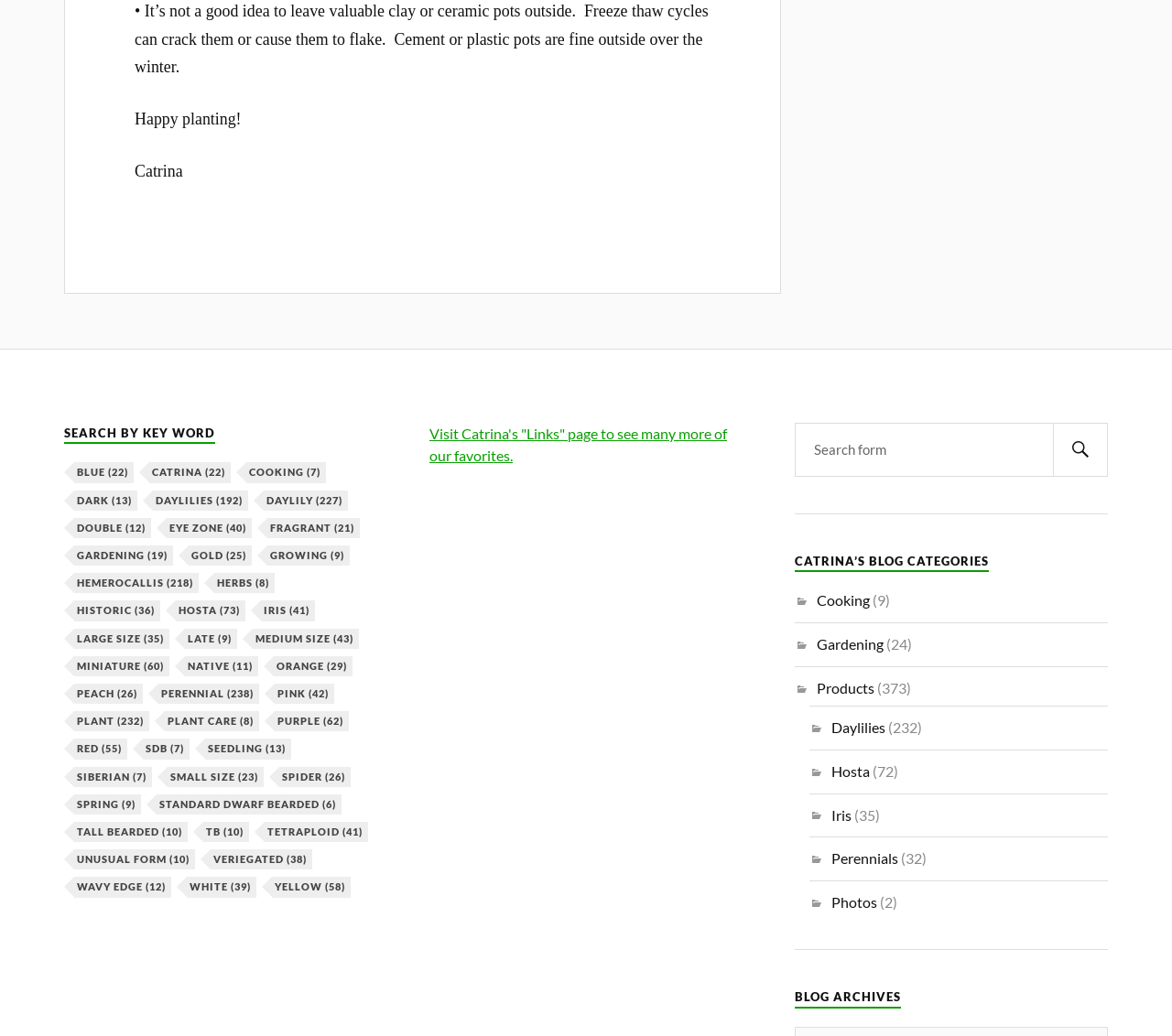Find the bounding box coordinates for the area that must be clicked to perform this action: "View Catrina items".

[0.127, 0.446, 0.197, 0.466]